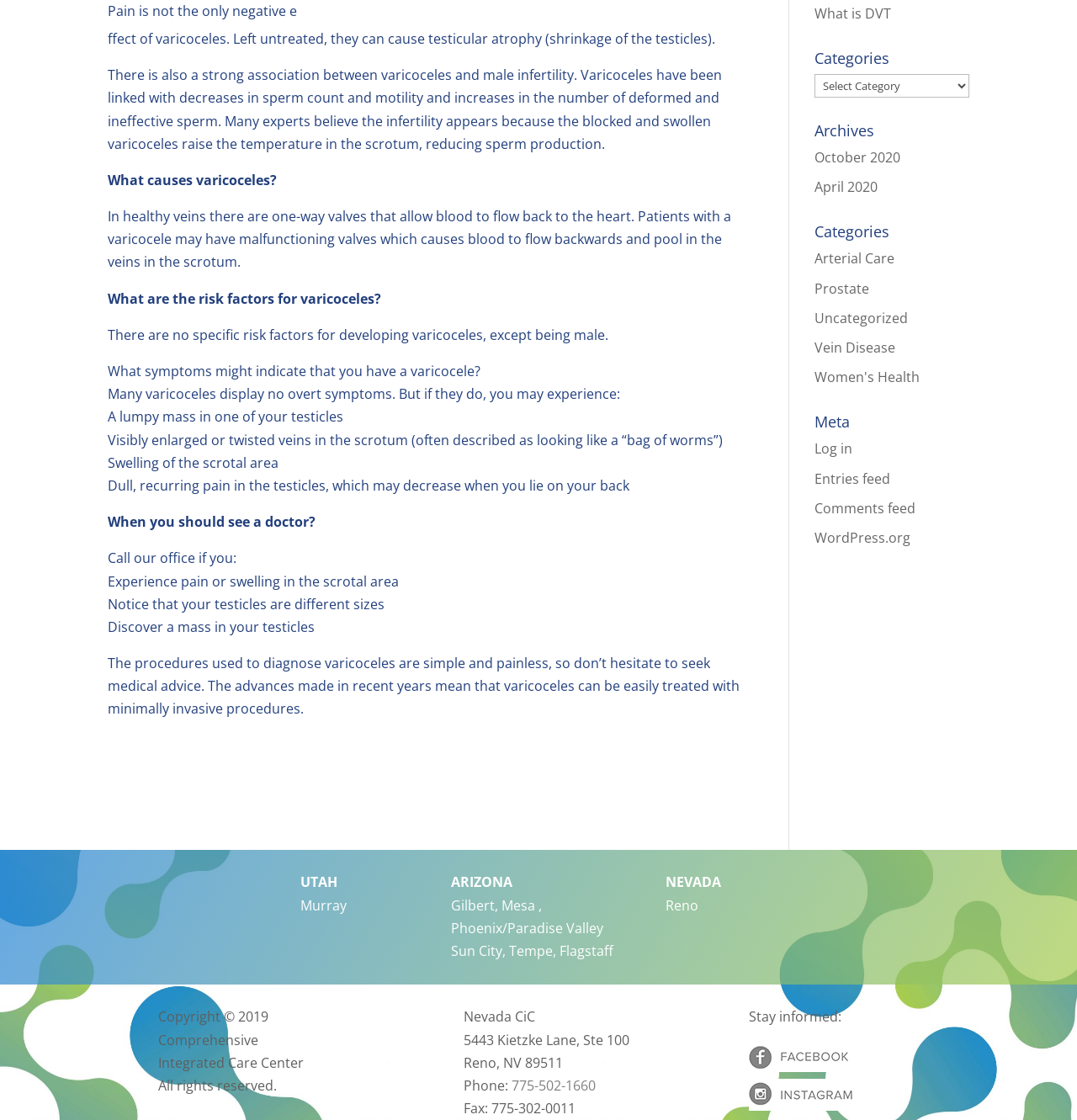Predict the bounding box for the UI component with the following description: "Uncategorized".

[0.756, 0.276, 0.843, 0.292]